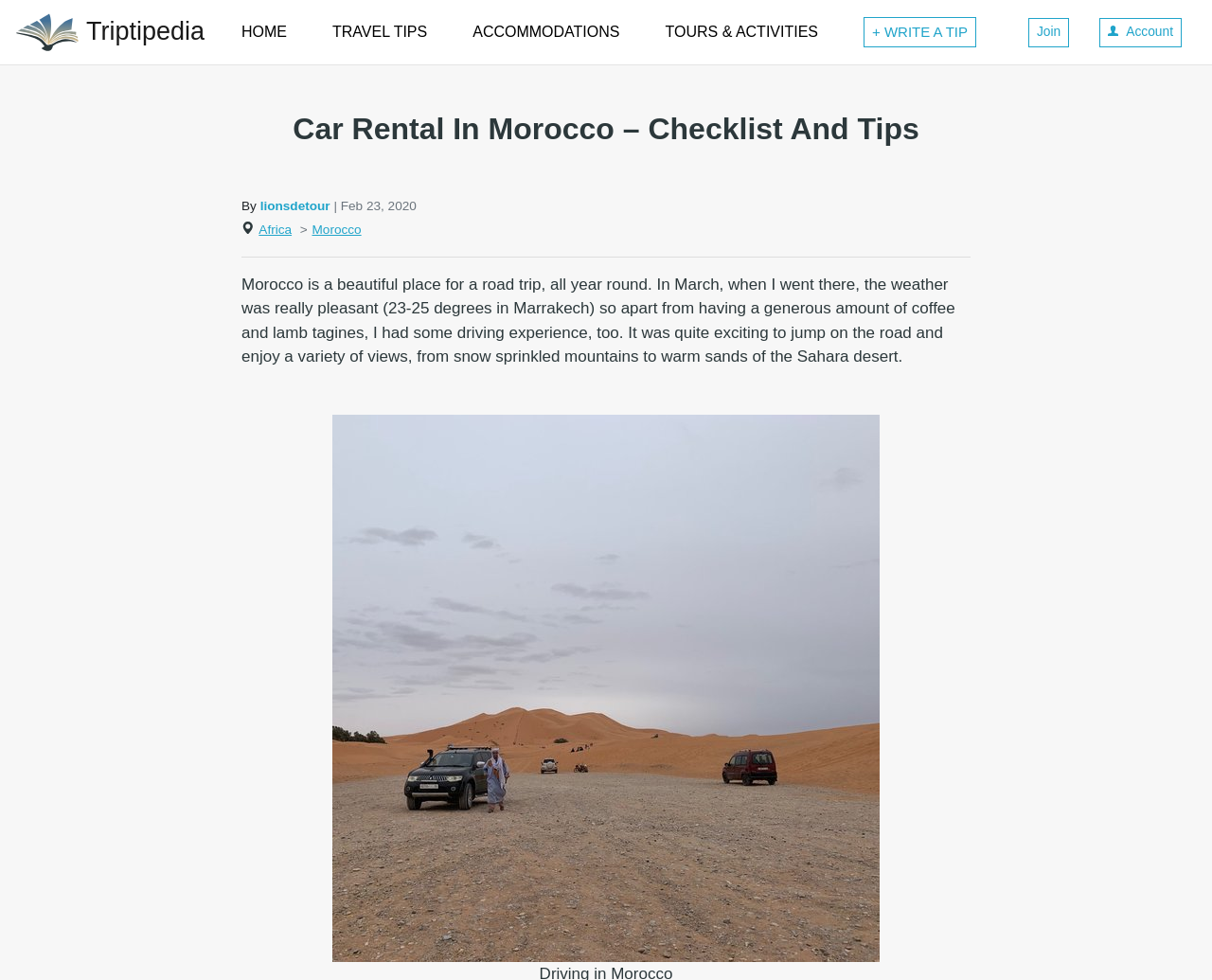Determine the webpage's heading and output its text content.

Car Rental In Morocco – Checklist And Tips